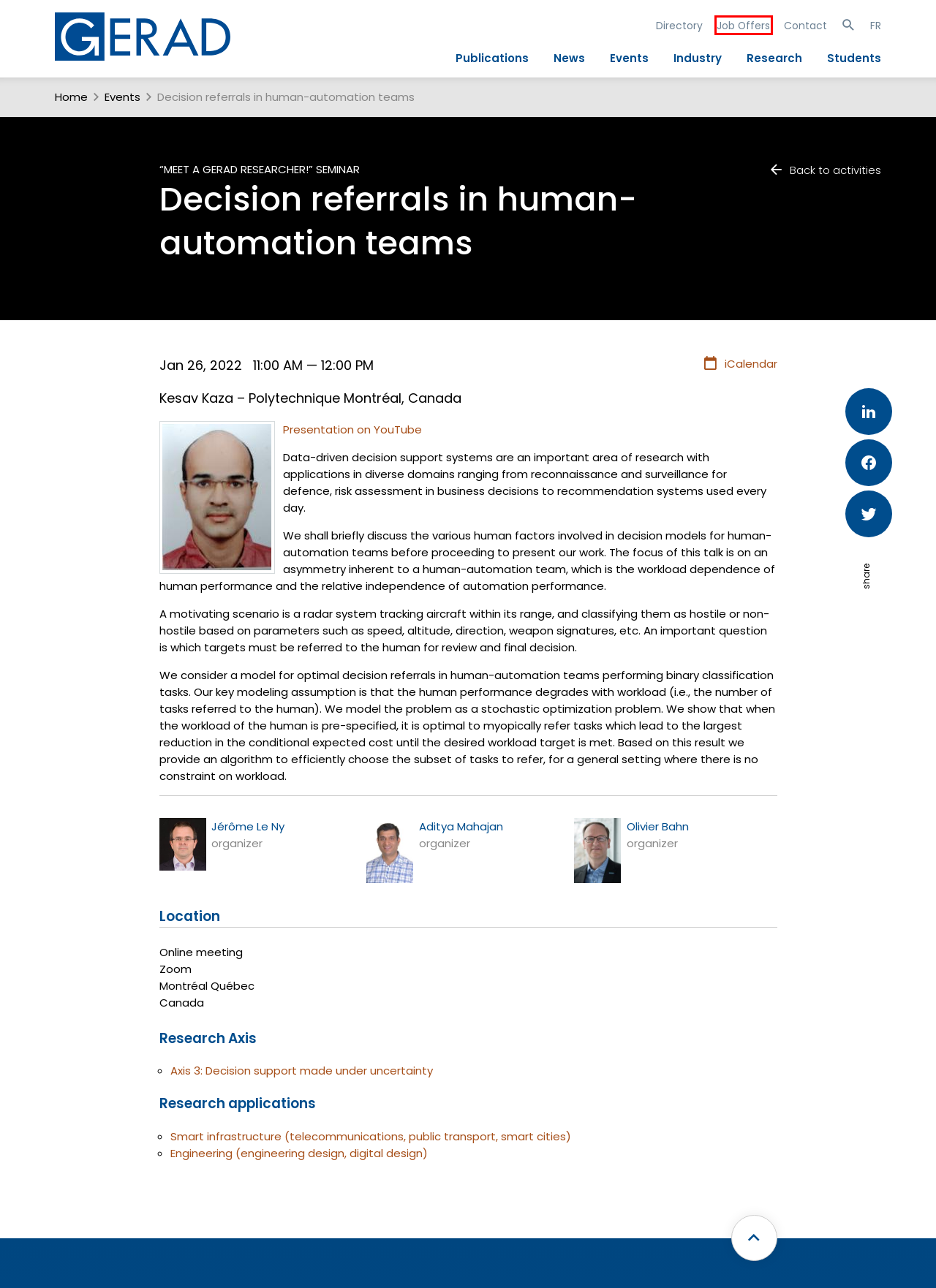Analyze the screenshot of a webpage that features a red rectangle bounding box. Pick the webpage description that best matches the new webpage you would see after clicking on the element within the red bounding box. Here are the candidates:
A. Research : GERAD
B. Directory : GERAD
C. Accueil : GERAD
D. Engineering (engineering design, digital design) : GERAD
E. Home : GERAD
F. Job offers and internships : GERAD
G. Events : GERAD
H. Contact Us : GERAD

F